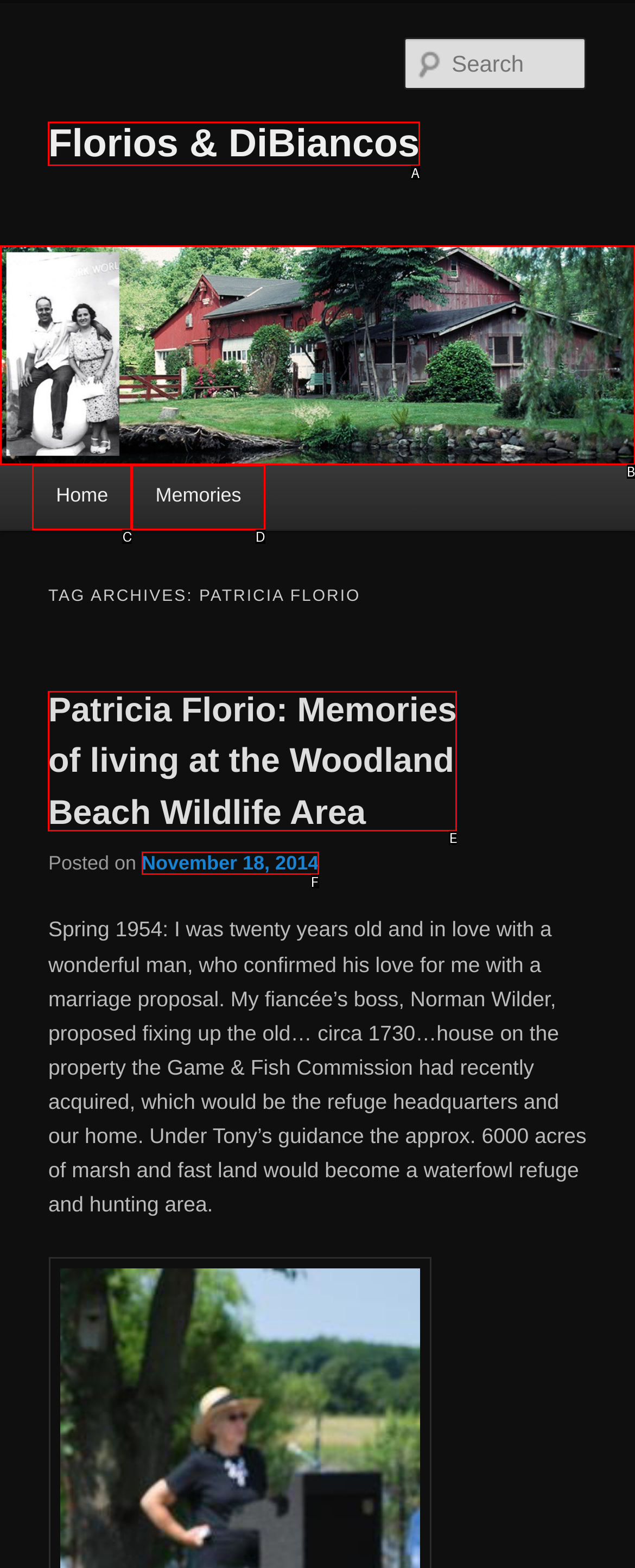Which option is described as follows: +1 778.381.6134
Answer with the letter of the matching option directly.

None